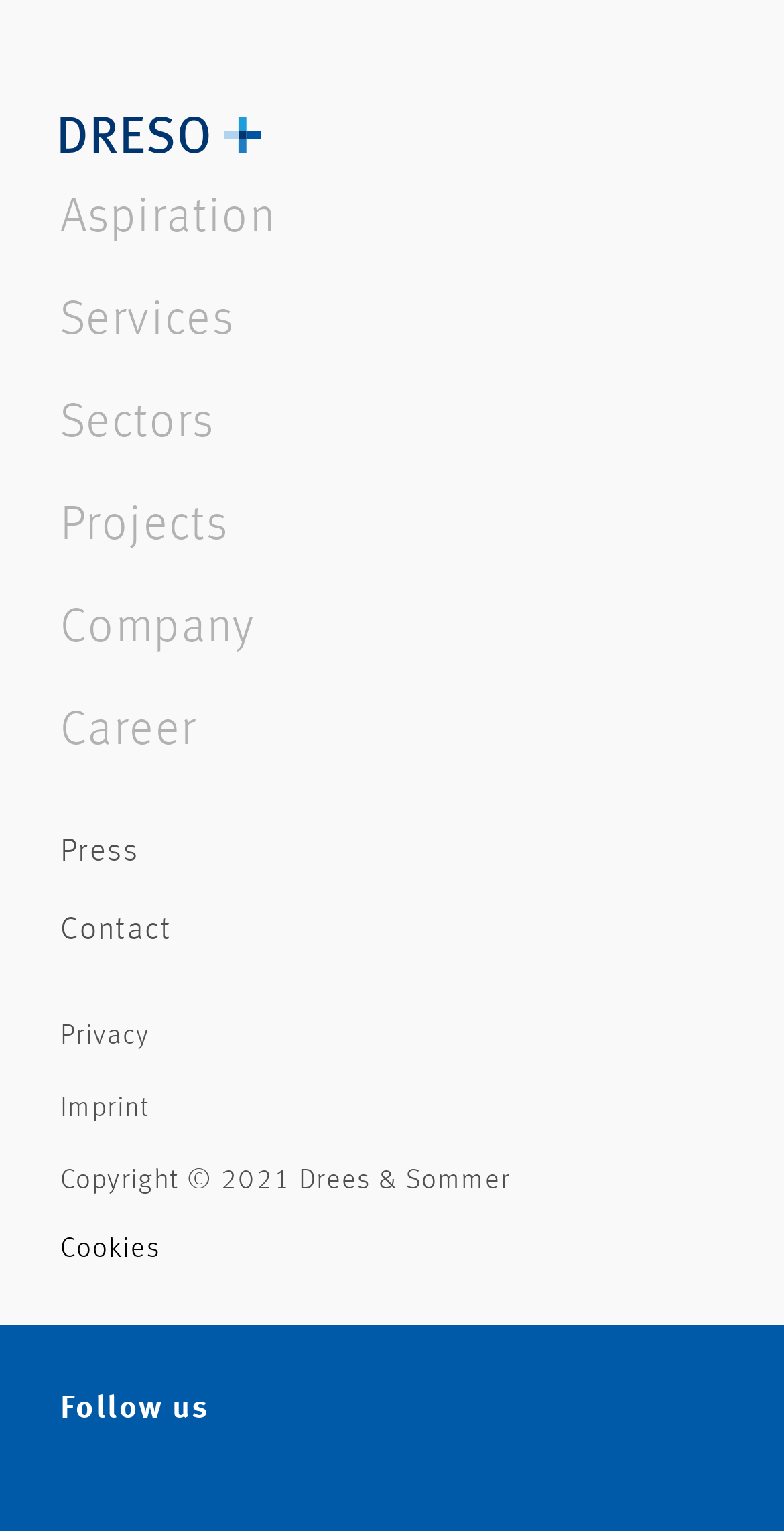Please identify the bounding box coordinates of the region to click in order to complete the task: "Contact us". The coordinates must be four float numbers between 0 and 1, specified as [left, top, right, bottom].

[0.077, 0.592, 0.22, 0.624]